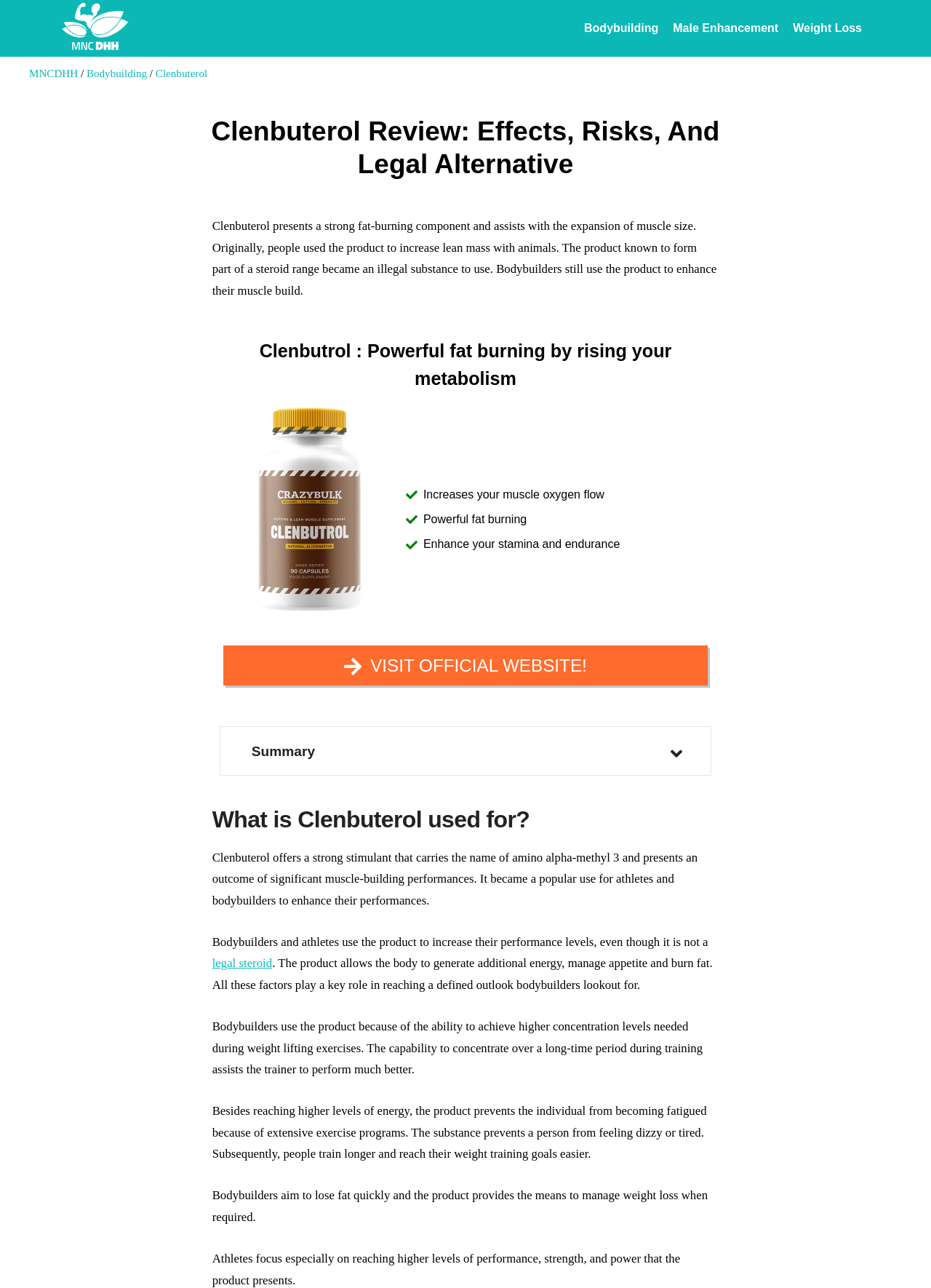What is the purpose of Clenbuterol for athletes?
Observe the image and answer the question with a one-word or short phrase response.

Reaching higher levels of performance